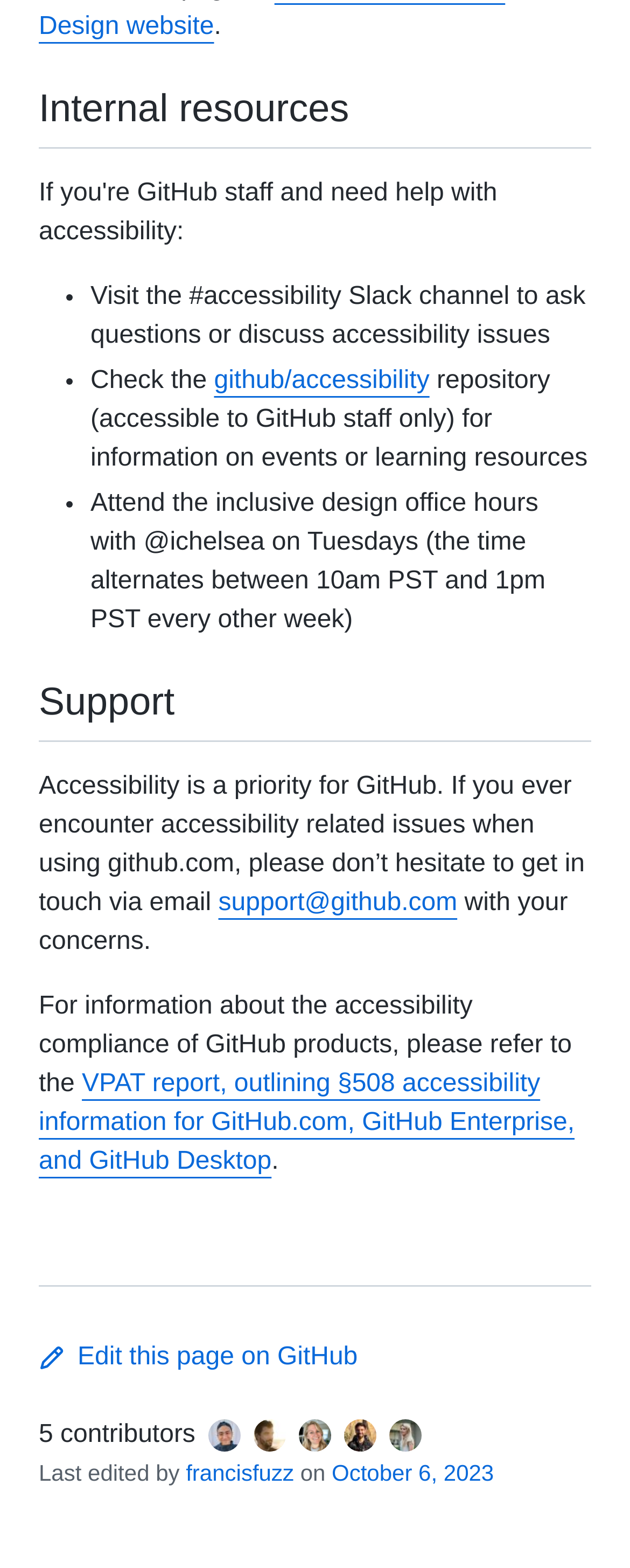Identify the bounding box coordinates of the region that needs to be clicked to carry out this instruction: "View the VPAT report". Provide these coordinates as four float numbers ranging from 0 to 1, i.e., [left, top, right, bottom].

[0.062, 0.682, 0.912, 0.749]